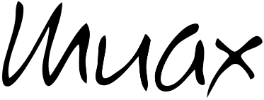Give a thorough description of the image, including any visible elements and their relationships.

The image features the stylized logo of "Muax," characterized by its flowing script and artistic flair. The design emphasizes creativity and musicality, aligning with themes of expression and artistry found in trumpet playing. Positioned prominently within the webpage, this logo represents the brand's commitment to enhancing the musical journey of trumpet players, inviting users to explore resources and tips for improving their skills. The logo encapsulates the essence of music, making it an appealing visual emblem for the Muax community.